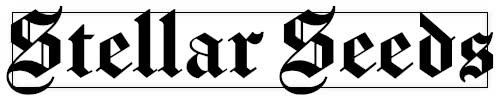Describe every aspect of the image in depth.

The image features the logo of "Stellar Seeds," showcasing an elegant and bold font that reflects a classic and sophisticated style. The text is predominantly black against a white background, emphasizing its prominence. This logo is part of the promotional material for purchasing "Cheese Feminized Seeds" by Greenhouse Seed Co., highlighting the brand's identity within the cannabis seed market. Positioned on the website, this logo serves as a key visual element, inviting customers to explore their offerings with a sense of quality and trust.